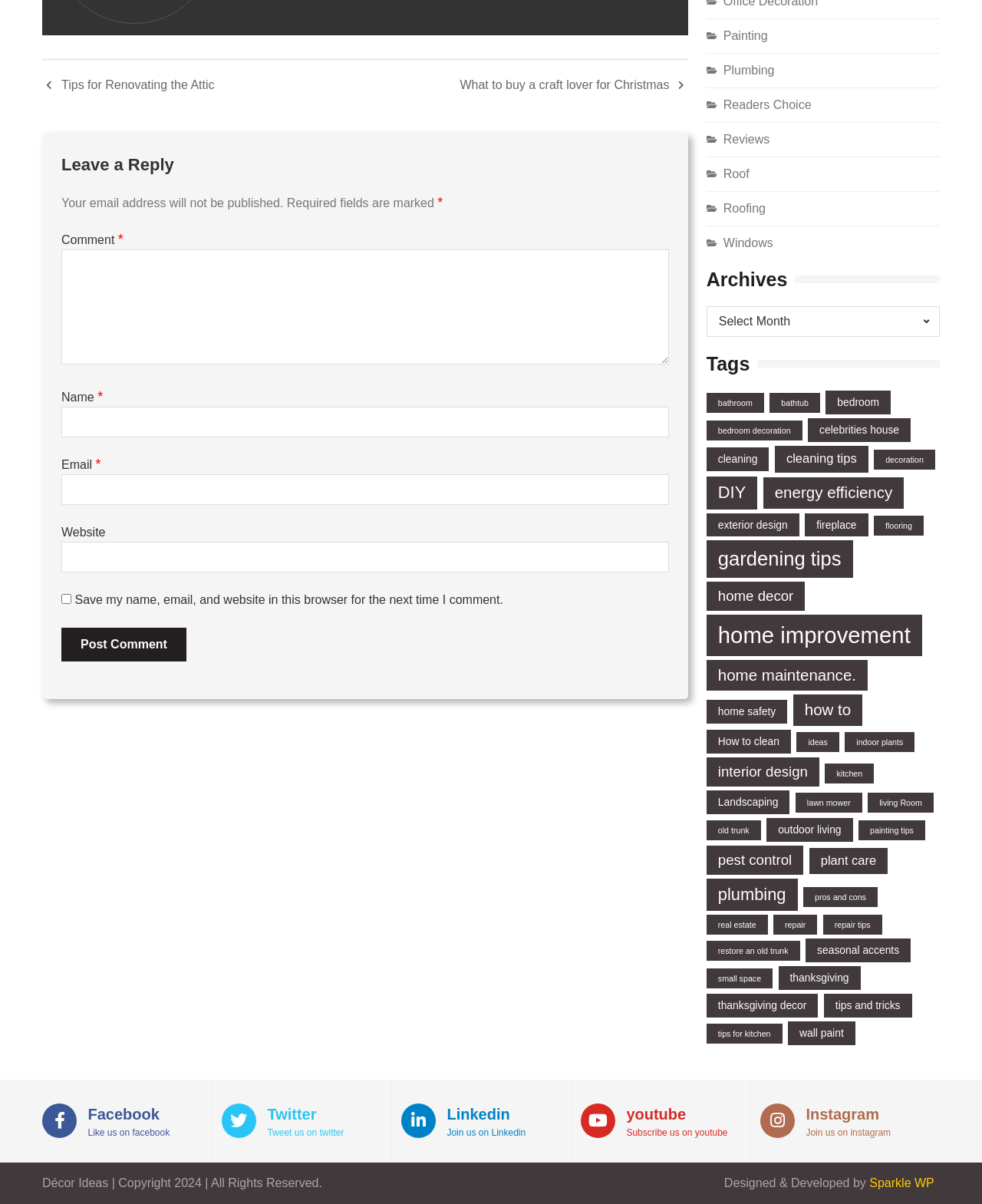Pinpoint the bounding box coordinates of the area that must be clicked to complete this instruction: "Search for DIY".

[0.719, 0.396, 0.771, 0.423]